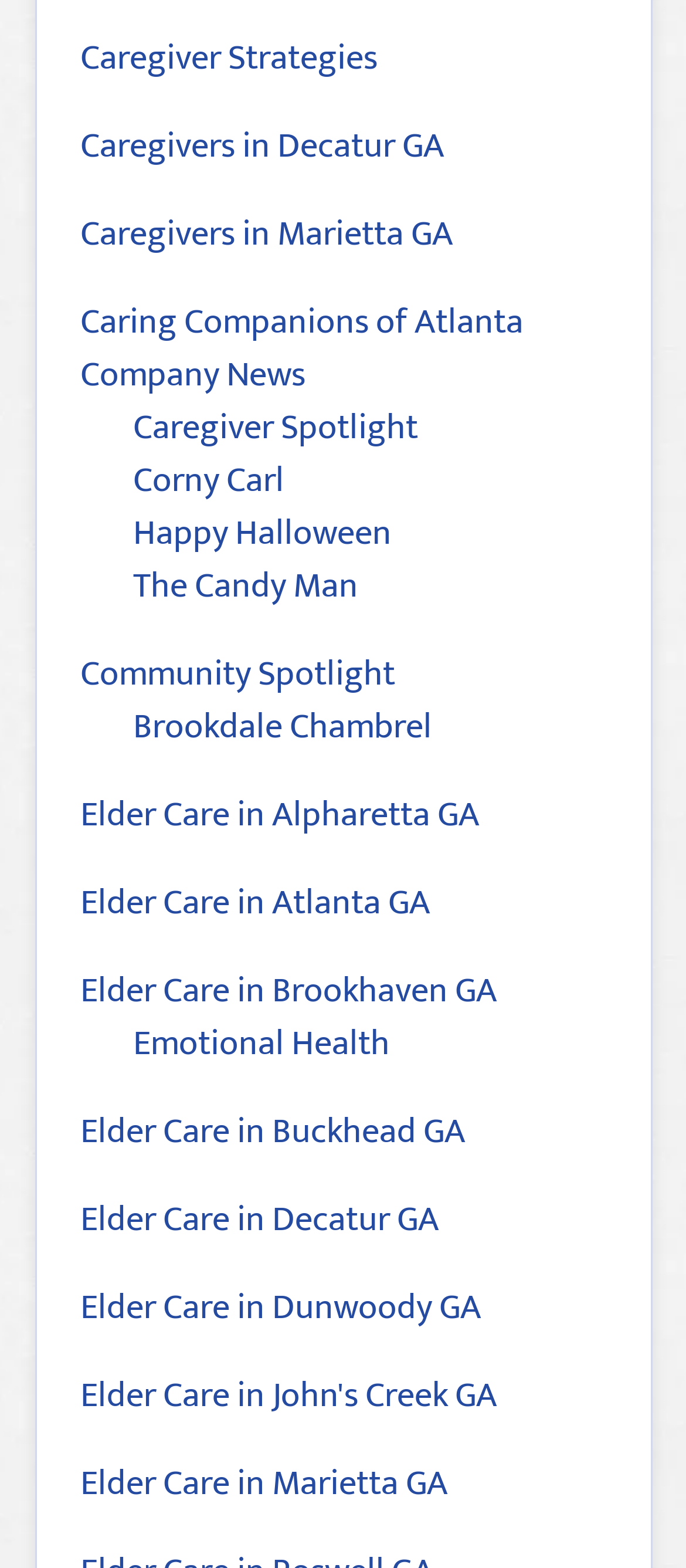Answer the question briefly using a single word or phrase: 
How many caregiver-related links are there?

3